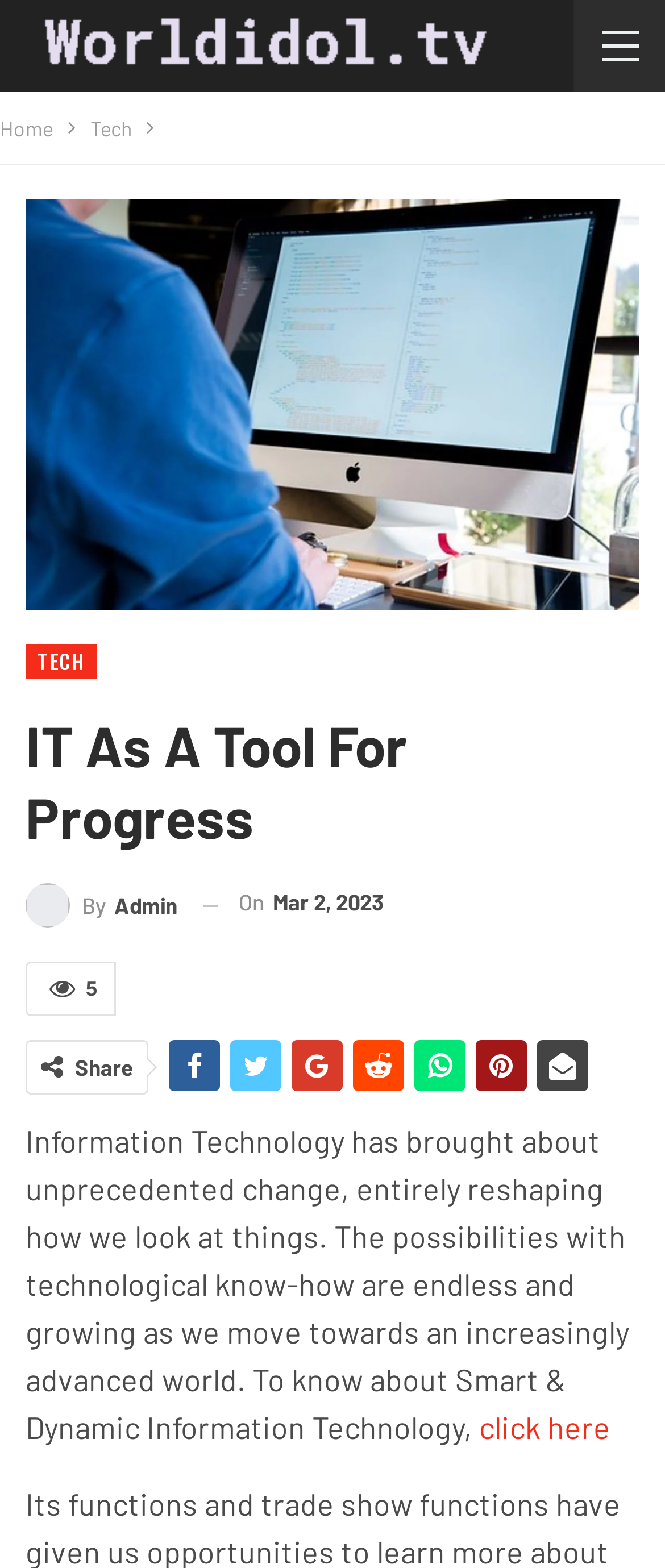Based on the element description "alt="Smart & Dynamic Information Technology"", predict the bounding box coordinates of the UI element.

[0.038, 0.247, 0.962, 0.265]